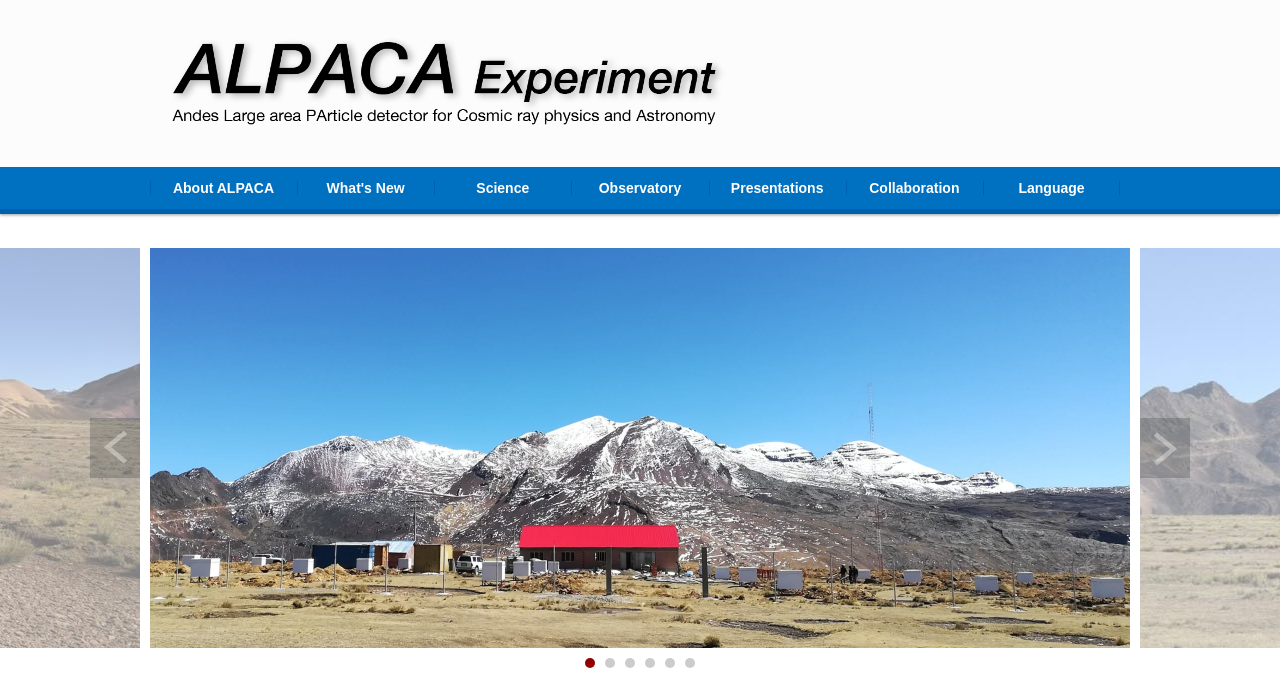Given the webpage screenshot and the description, determine the bounding box coordinates (top-left x, top-left y, bottom-right x, bottom-right y) that define the location of the UI element matching this description: Refereed Papers

[0.554, 0.309, 0.714, 0.371]